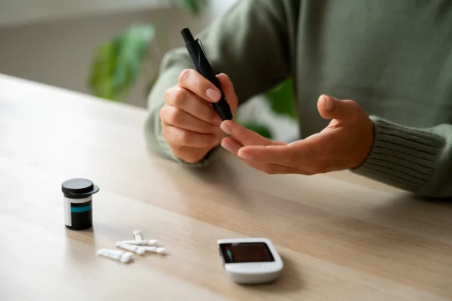Based on the image, please elaborate on the answer to the following question:
Why is maintaining stable blood sugar levels essential?

Maintaining stable blood sugar levels is essential for overall health, particularly when considering dental health and procedures like dental implants, as unstable blood sugar levels can lead to various health complications.